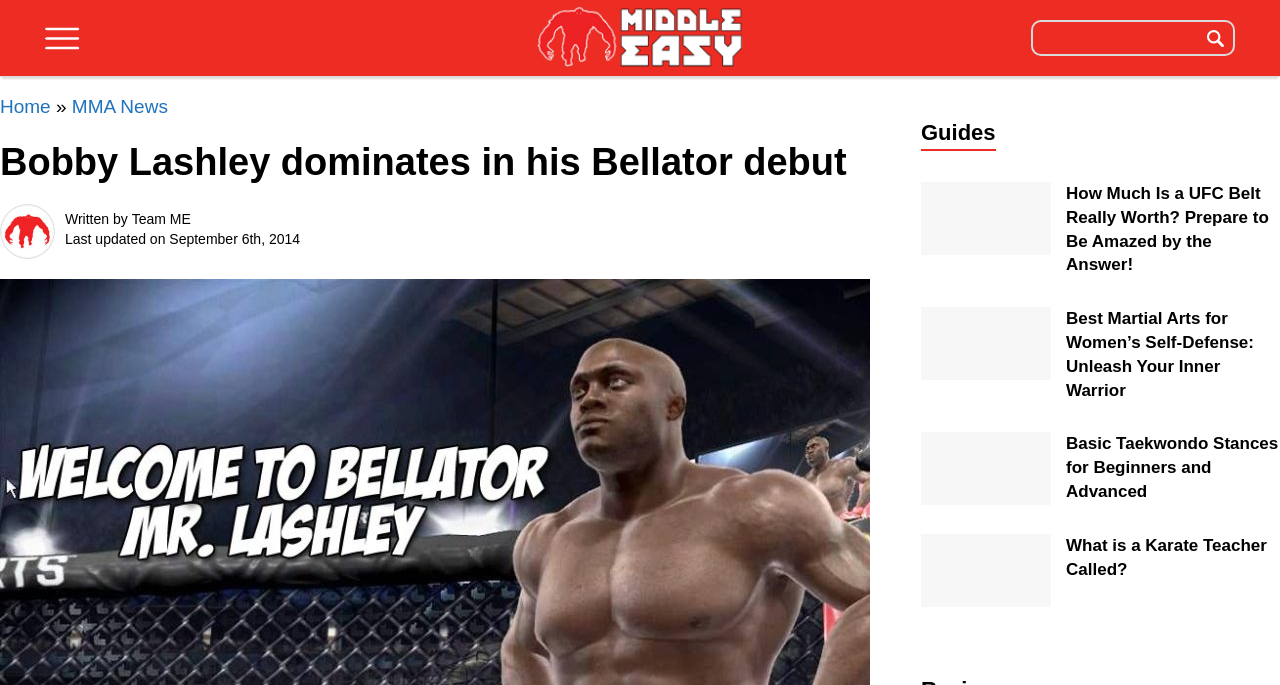Please find the bounding box for the UI element described by: "MMA News".

[0.056, 0.14, 0.131, 0.171]